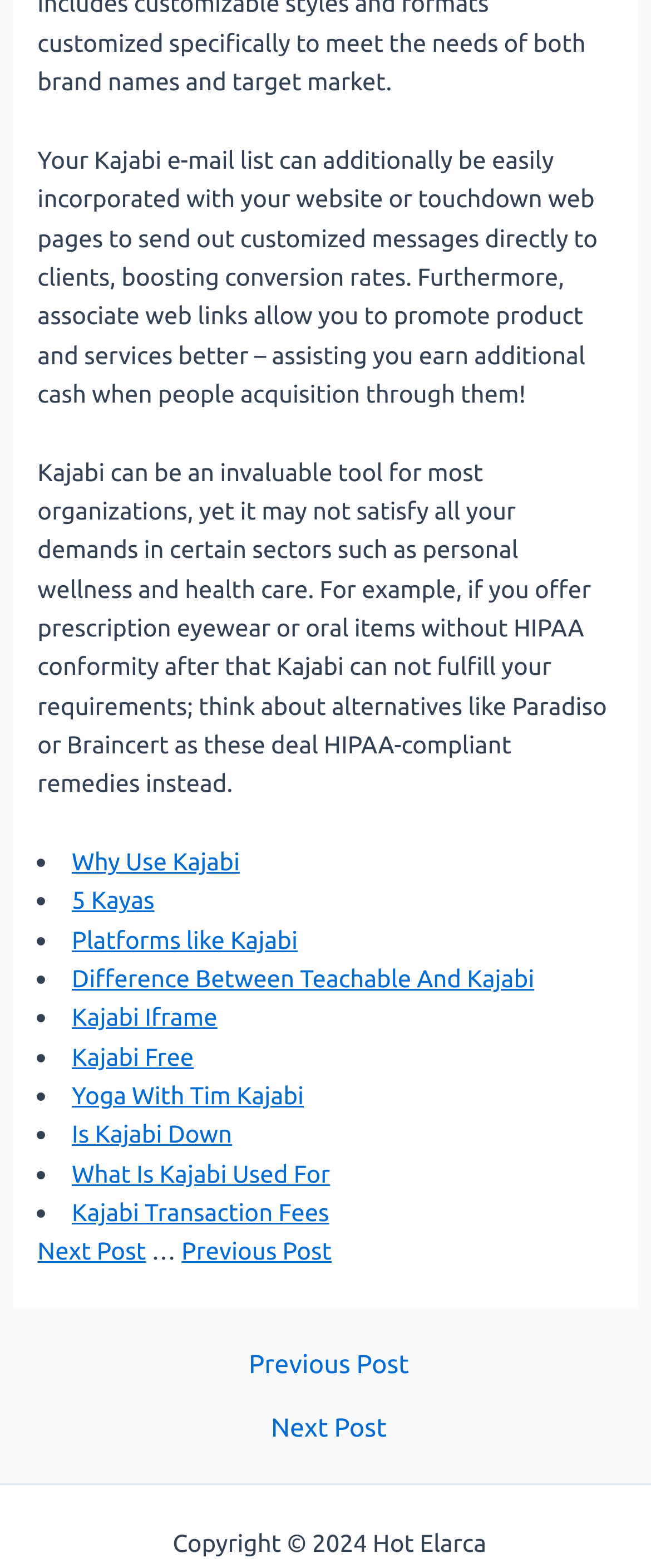Determine the bounding box coordinates of the region to click in order to accomplish the following instruction: "Click on 'Sitemap'". Provide the coordinates as four float numbers between 0 and 1, specifically [left, top, right, bottom].

[0.756, 0.974, 0.894, 0.992]